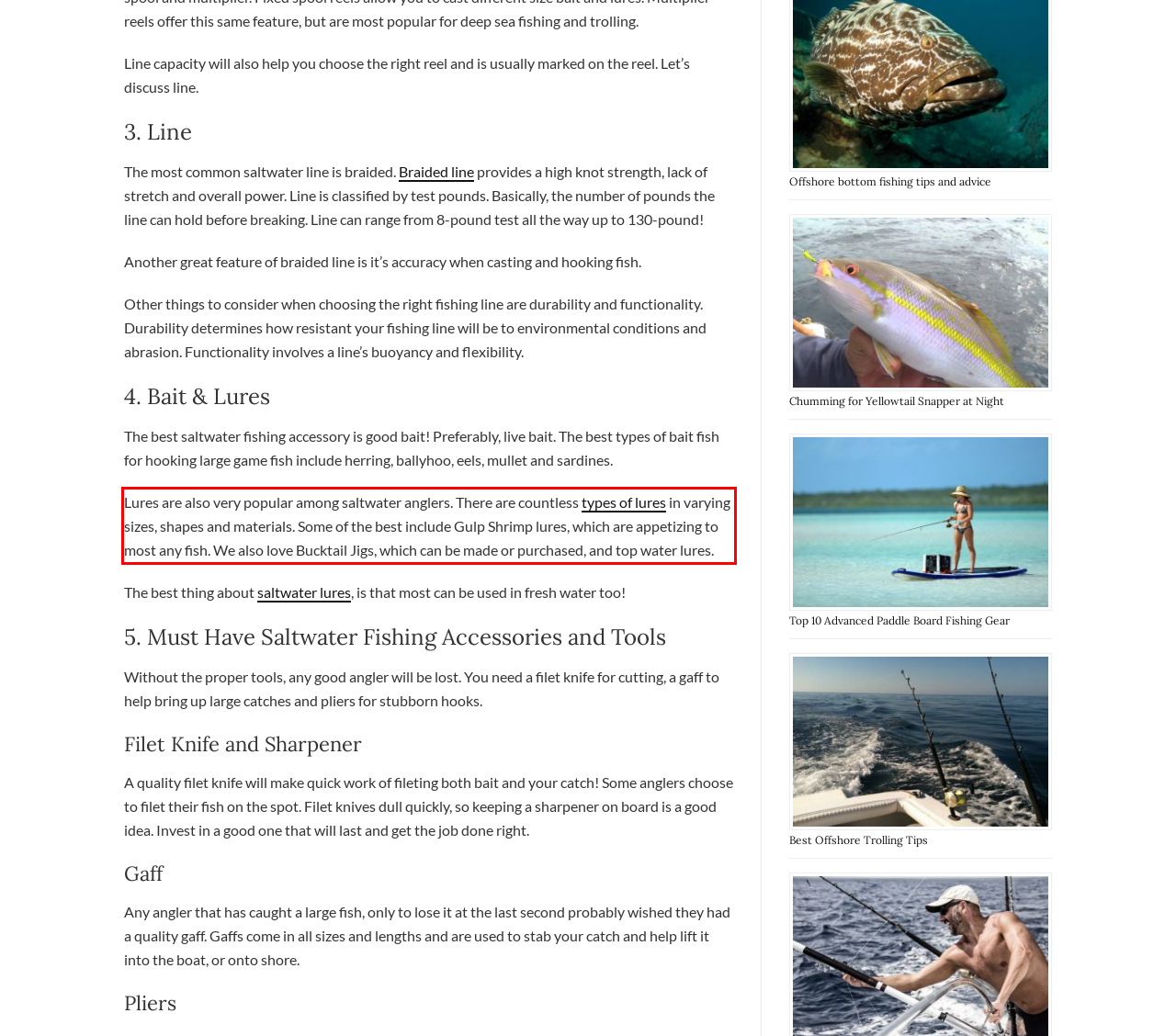Please perform OCR on the text within the red rectangle in the webpage screenshot and return the text content.

Lures are also very popular among saltwater anglers. There are countless types of lures in varying sizes, shapes and materials. Some of the best include Gulp Shrimp lures, which are appetizing to most any fish. We also love Bucktail Jigs, which can be made or purchased, and top water lures.